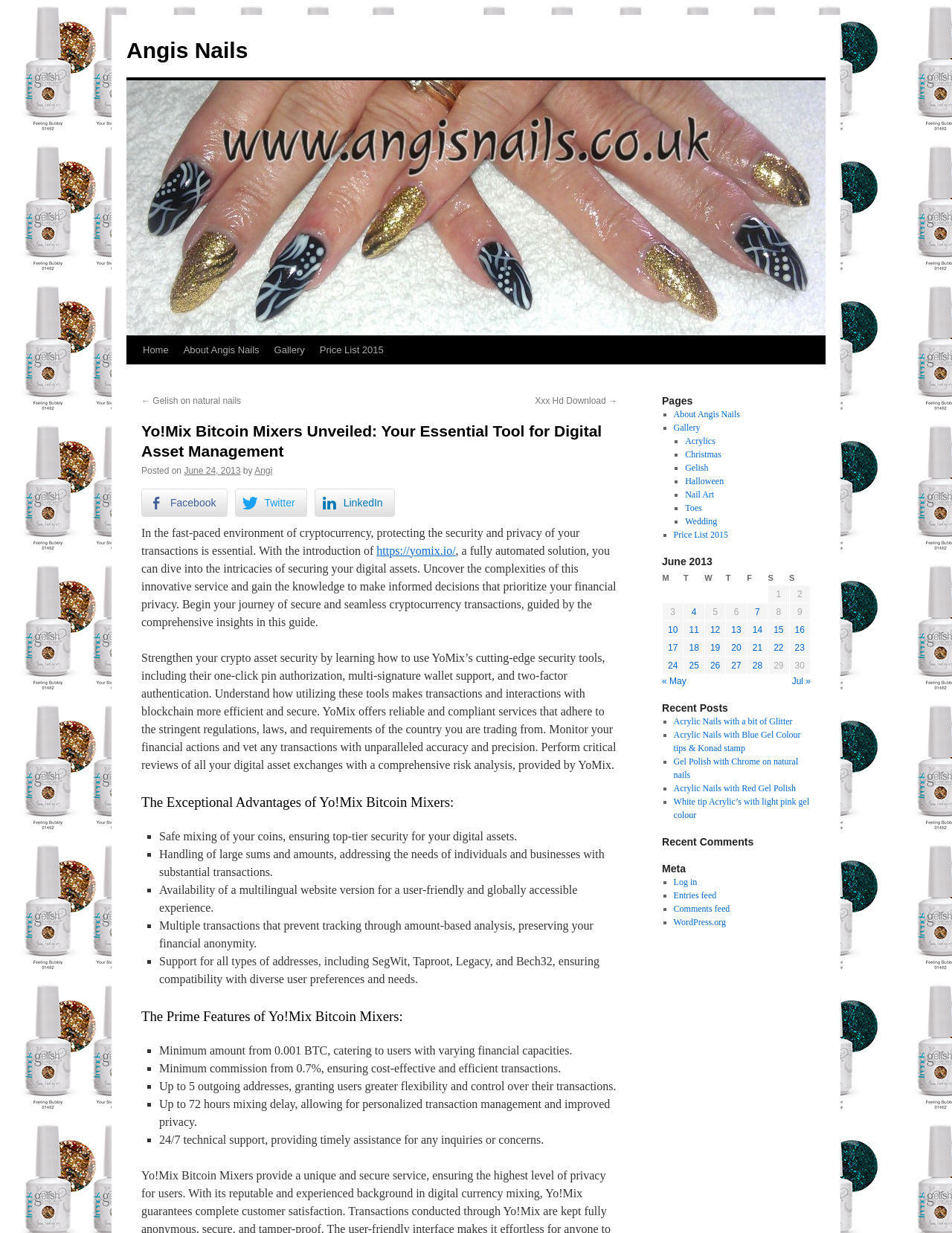Point out the bounding box coordinates of the section to click in order to follow this instruction: "Click on the 'Facebook' button".

[0.148, 0.396, 0.239, 0.419]